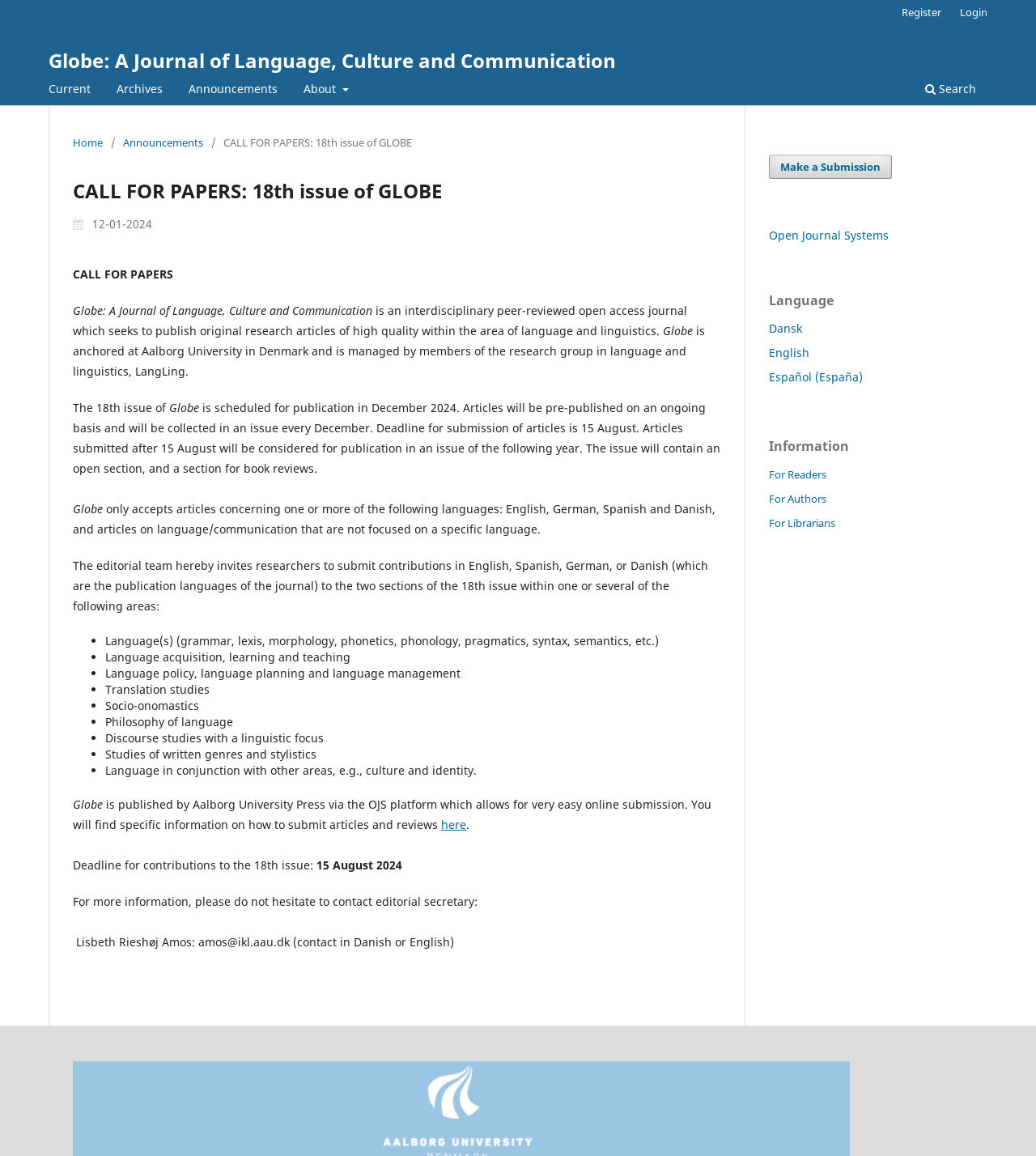Answer this question in one word or a short phrase: How can authors submit their articles?

Online submission via OJS platform